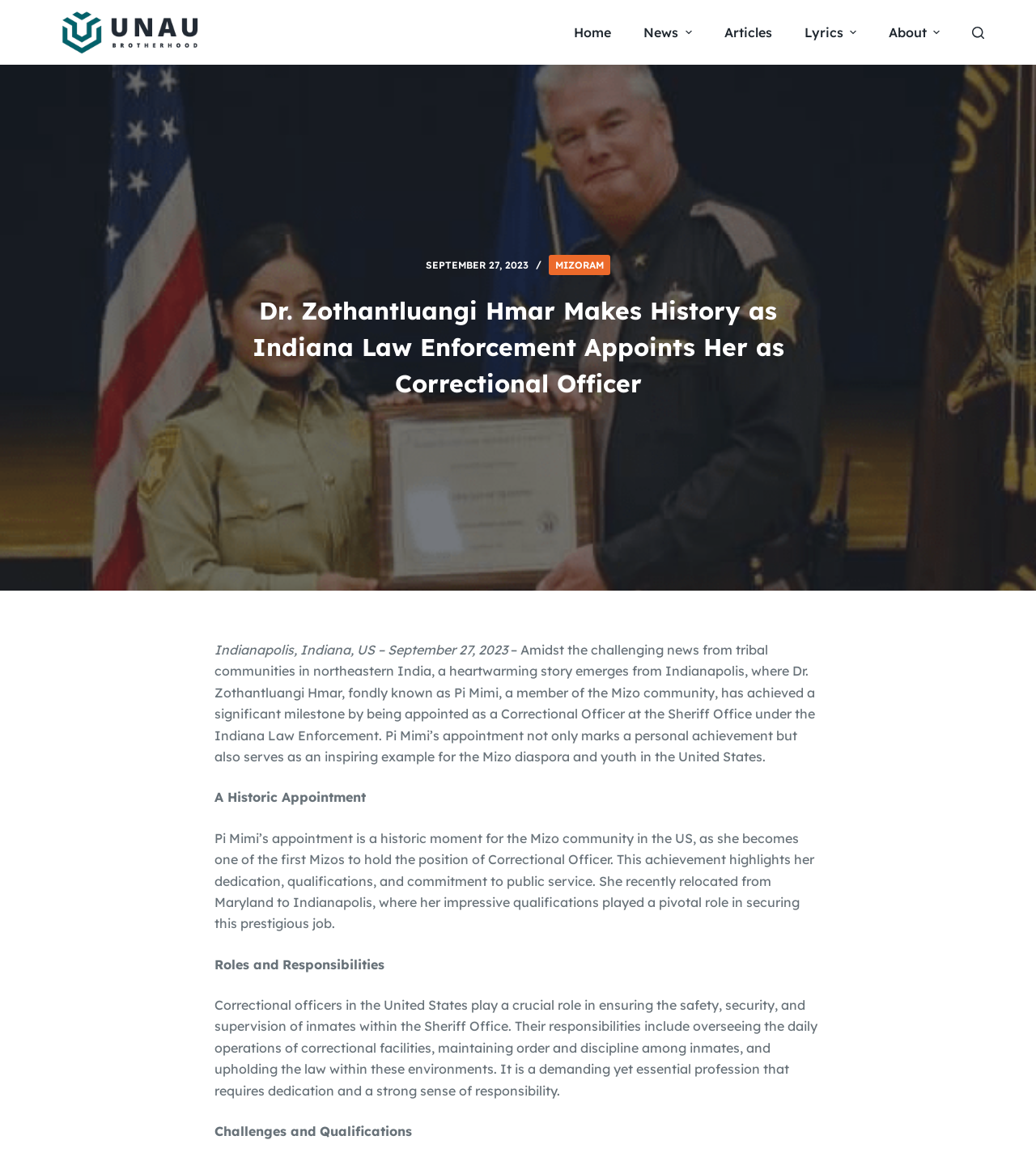Please determine the bounding box coordinates, formatted as (top-left x, top-left y, bottom-right x, bottom-right y), with all values as floating point numbers between 0 and 1. Identify the bounding box of the region described as: Skip to content

[0.0, 0.0, 0.031, 0.014]